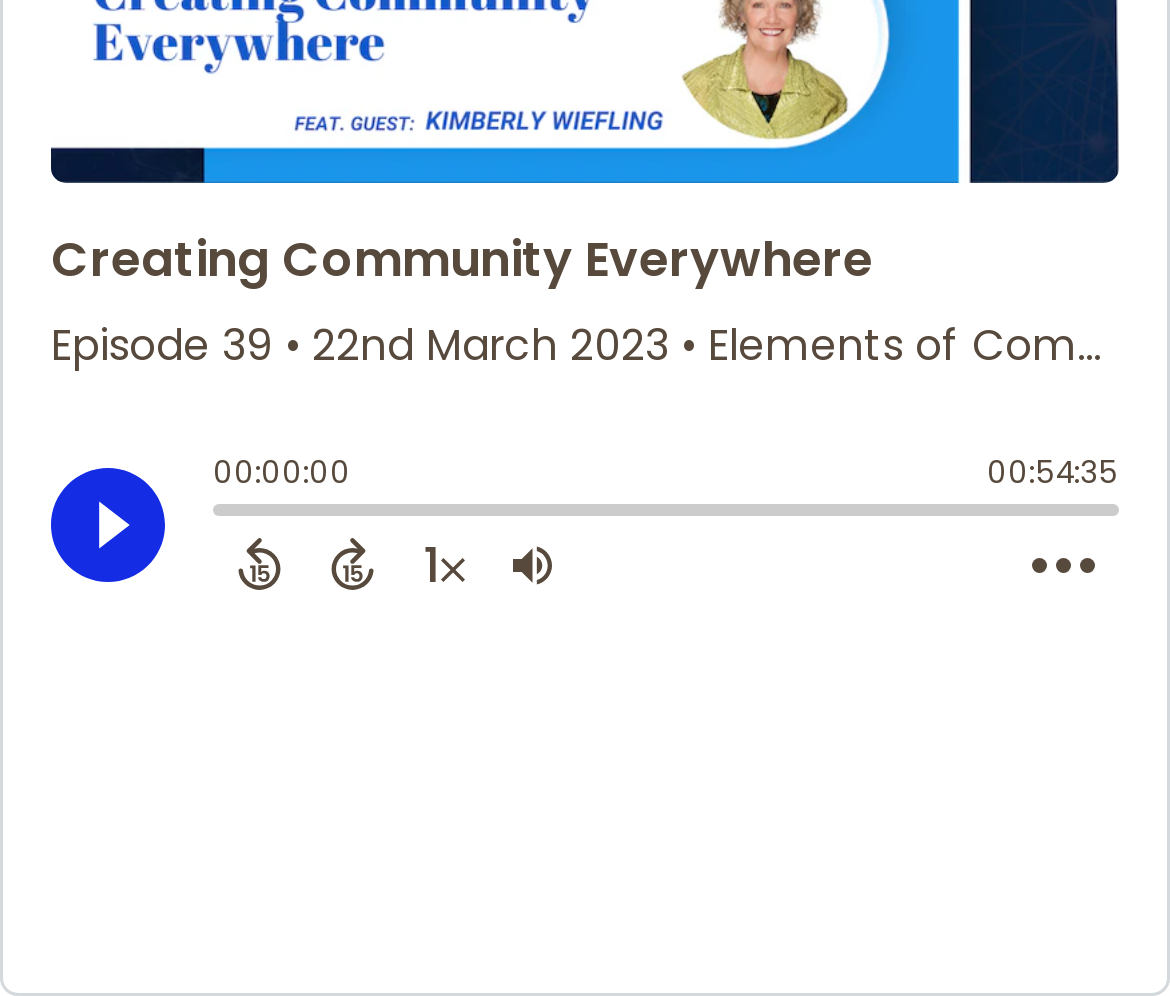Predict the bounding box of the UI element based on the description: "parent_node: 1 aria-label="Adjust volume"". The coordinates should be four float numbers between 0 and 1, formatted as [left, top, right, bottom].

[0.418, 0.53, 0.492, 0.602]